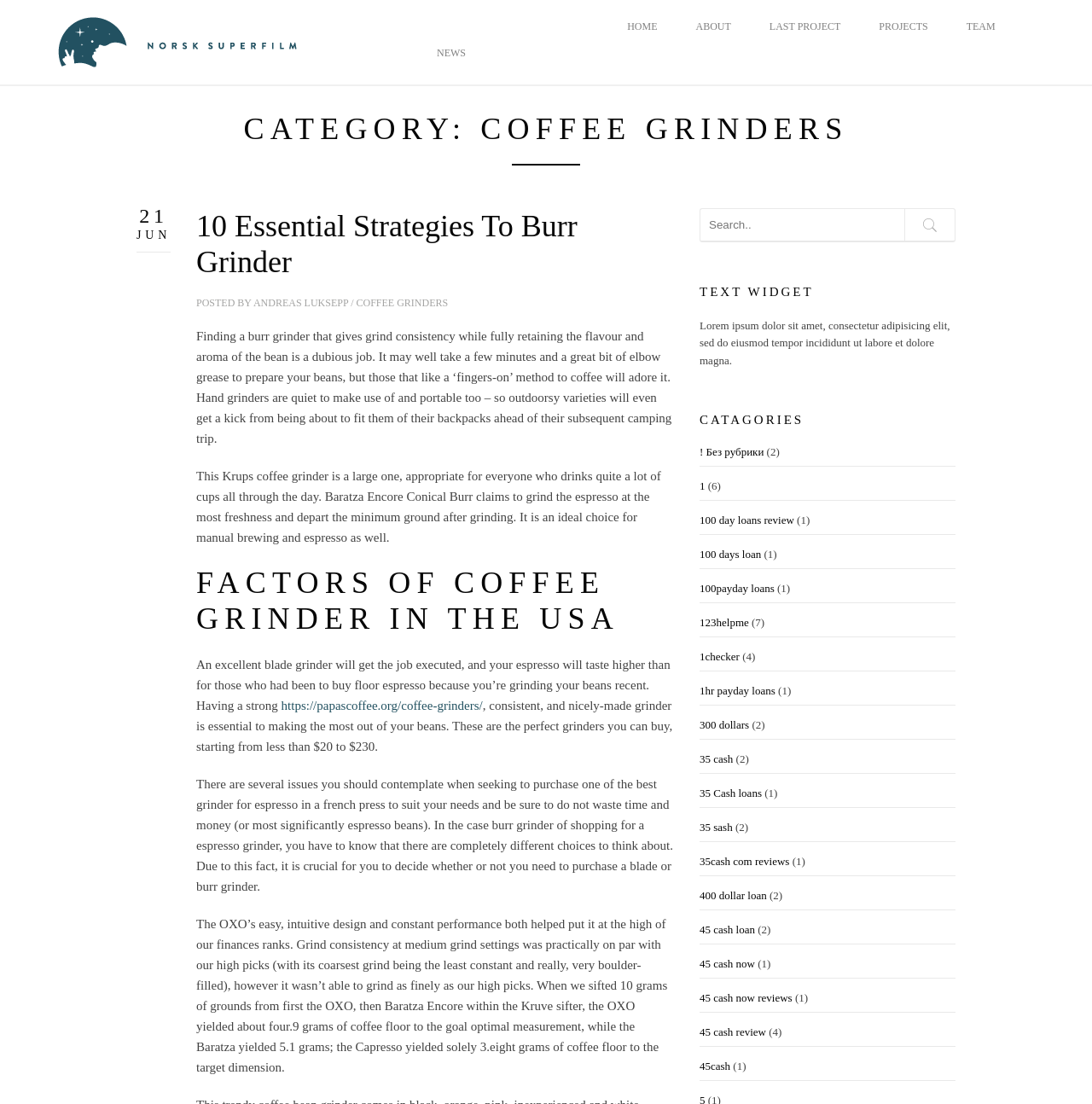Please identify the bounding box coordinates of the element on the webpage that should be clicked to follow this instruction: "Visit the category page for Coffee Grinders". The bounding box coordinates should be given as four float numbers between 0 and 1, formatted as [left, top, right, bottom].

[0.326, 0.269, 0.41, 0.28]